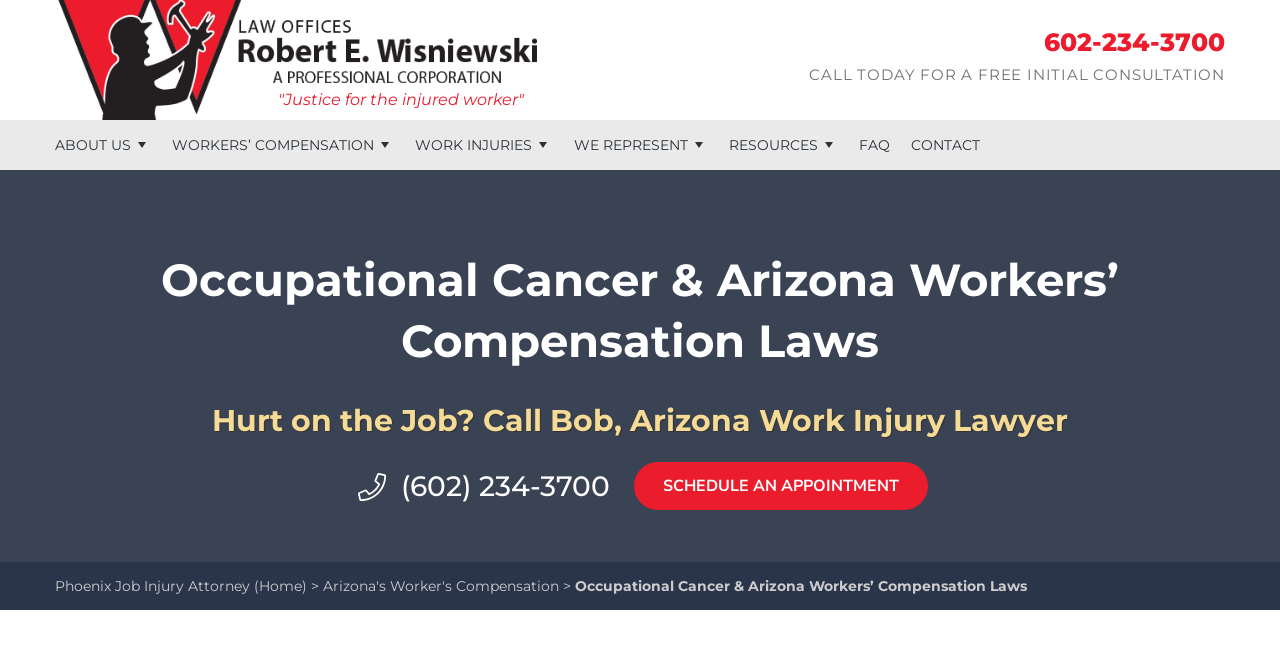Please find the bounding box for the UI component described as follows: "Phoenix Job Injury Attorney (Home)".

[0.043, 0.893, 0.24, 0.921]